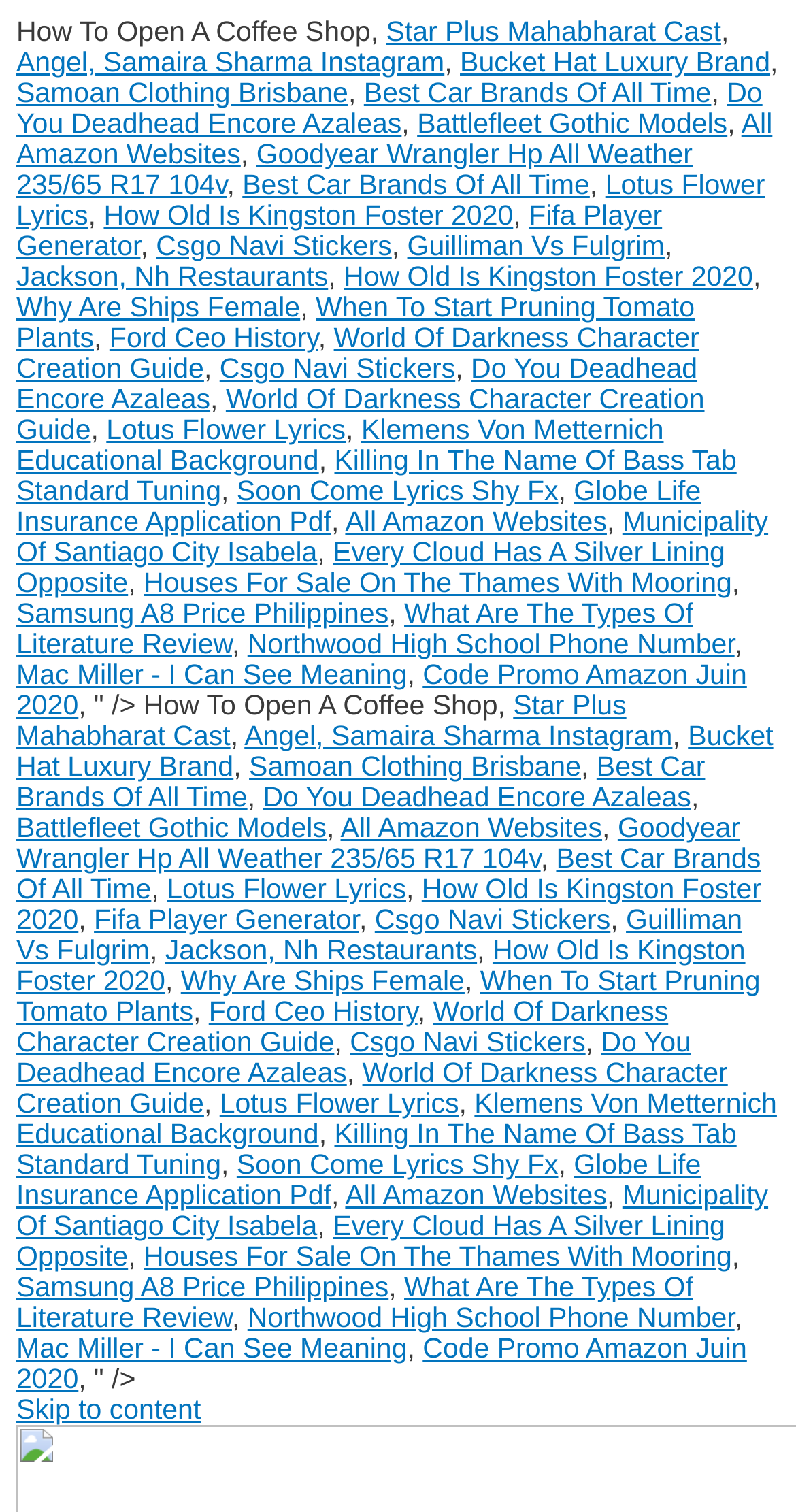Use one word or a short phrase to answer the question provided: 
How many comma static text elements are on this webpage?

14